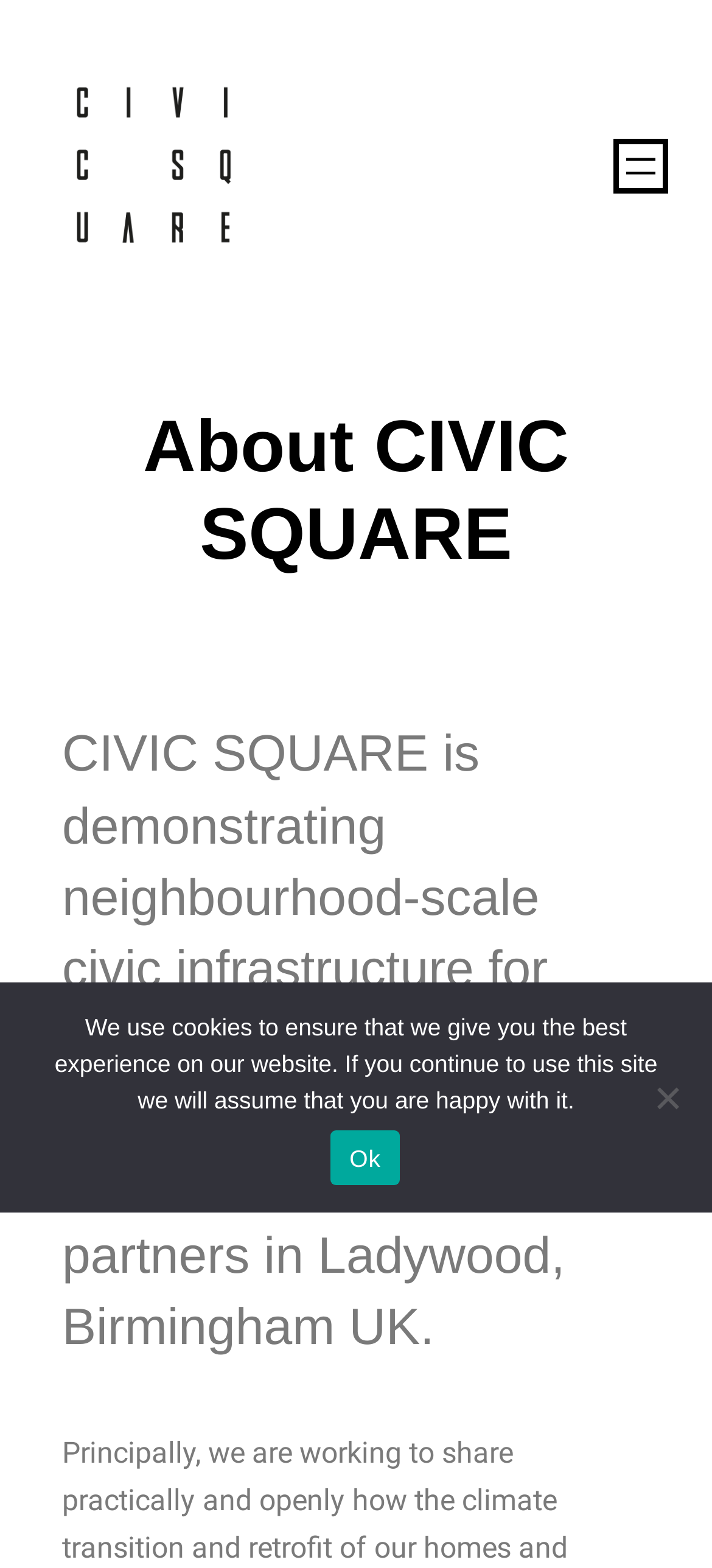Refer to the screenshot and give an in-depth answer to this question: What is the cookie notice about?

The cookie notice can be found in the dialog element at the bottom of the webpage, which states that 'We use cookies to ensure that we give you the best experience on our website'.